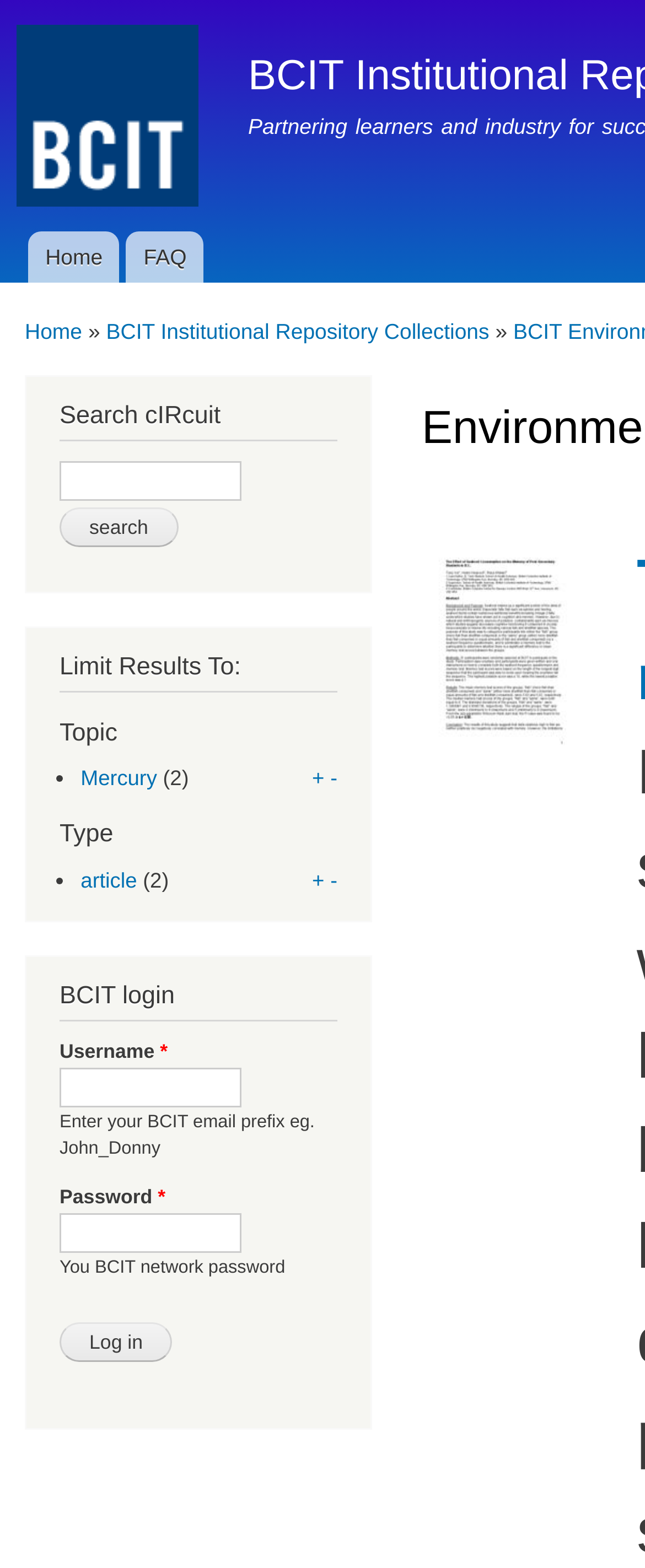Find the bounding box coordinates for the UI element that matches this description: "name="op" value="Log in"".

[0.092, 0.844, 0.268, 0.869]